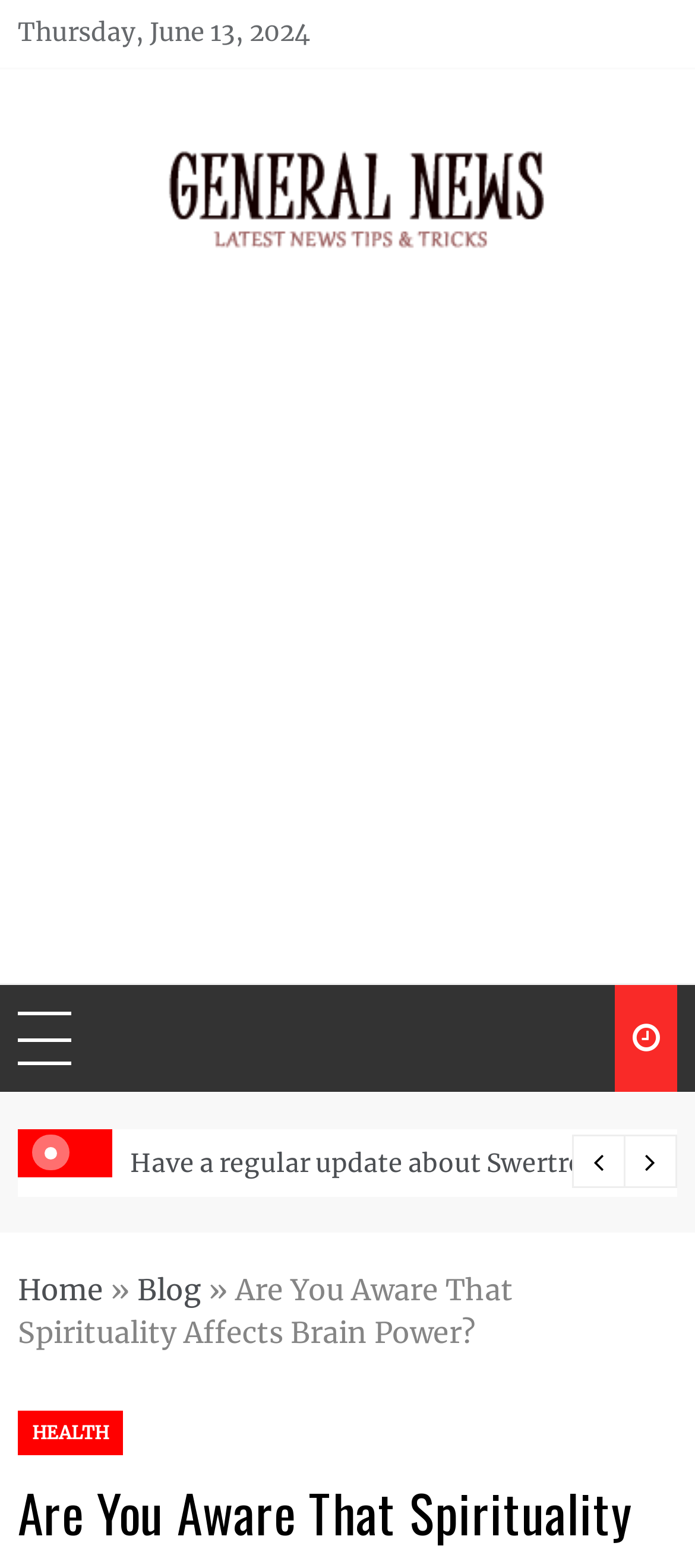Determine the bounding box coordinates for the area you should click to complete the following instruction: "view the 'Blog' page".

[0.197, 0.811, 0.29, 0.834]